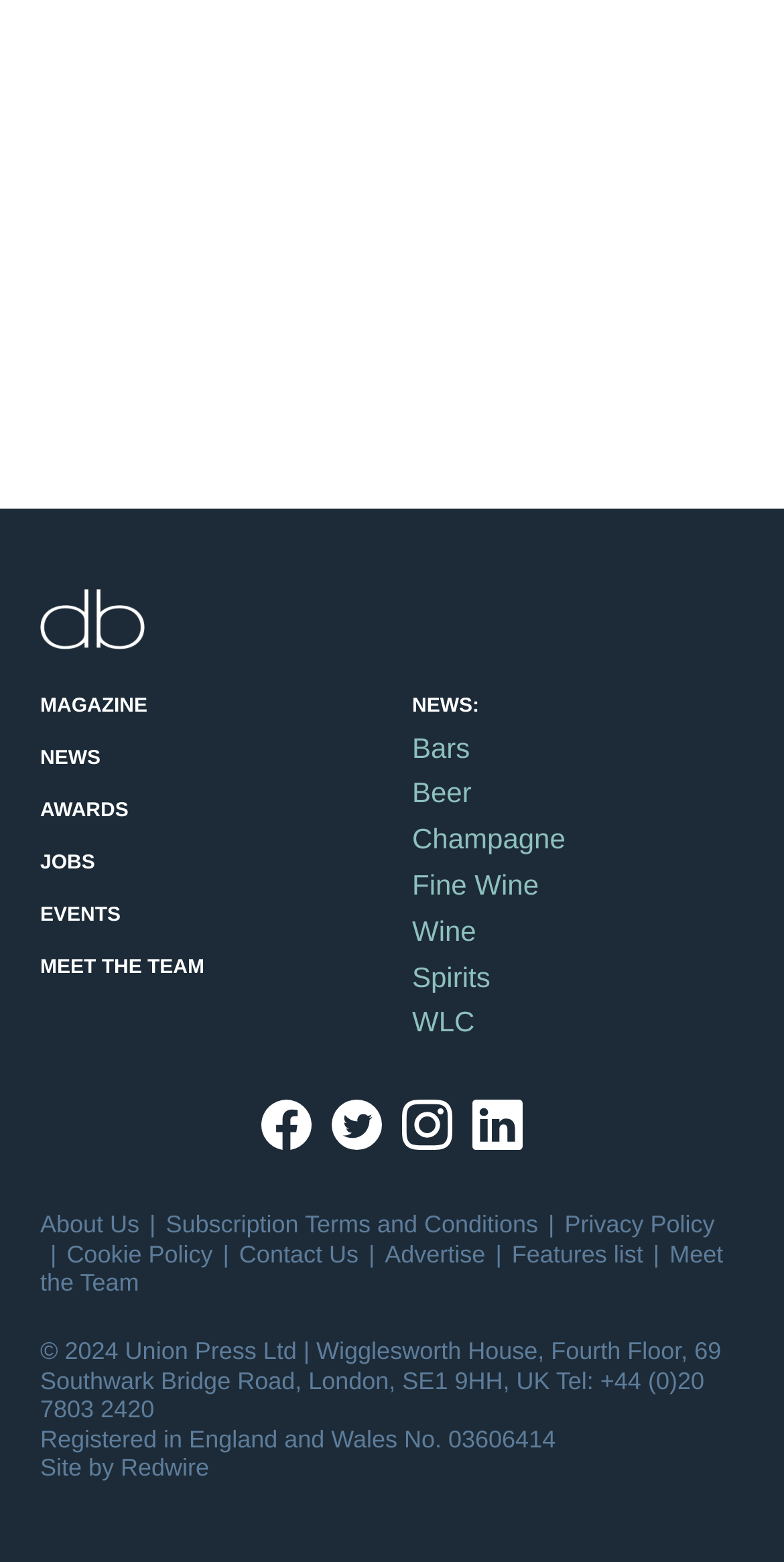Highlight the bounding box coordinates of the element that should be clicked to carry out the following instruction: "Subscribe to Aurum Gallery's mailing list". The coordinates must be given as four float numbers ranging from 0 to 1, i.e., [left, top, right, bottom].

None